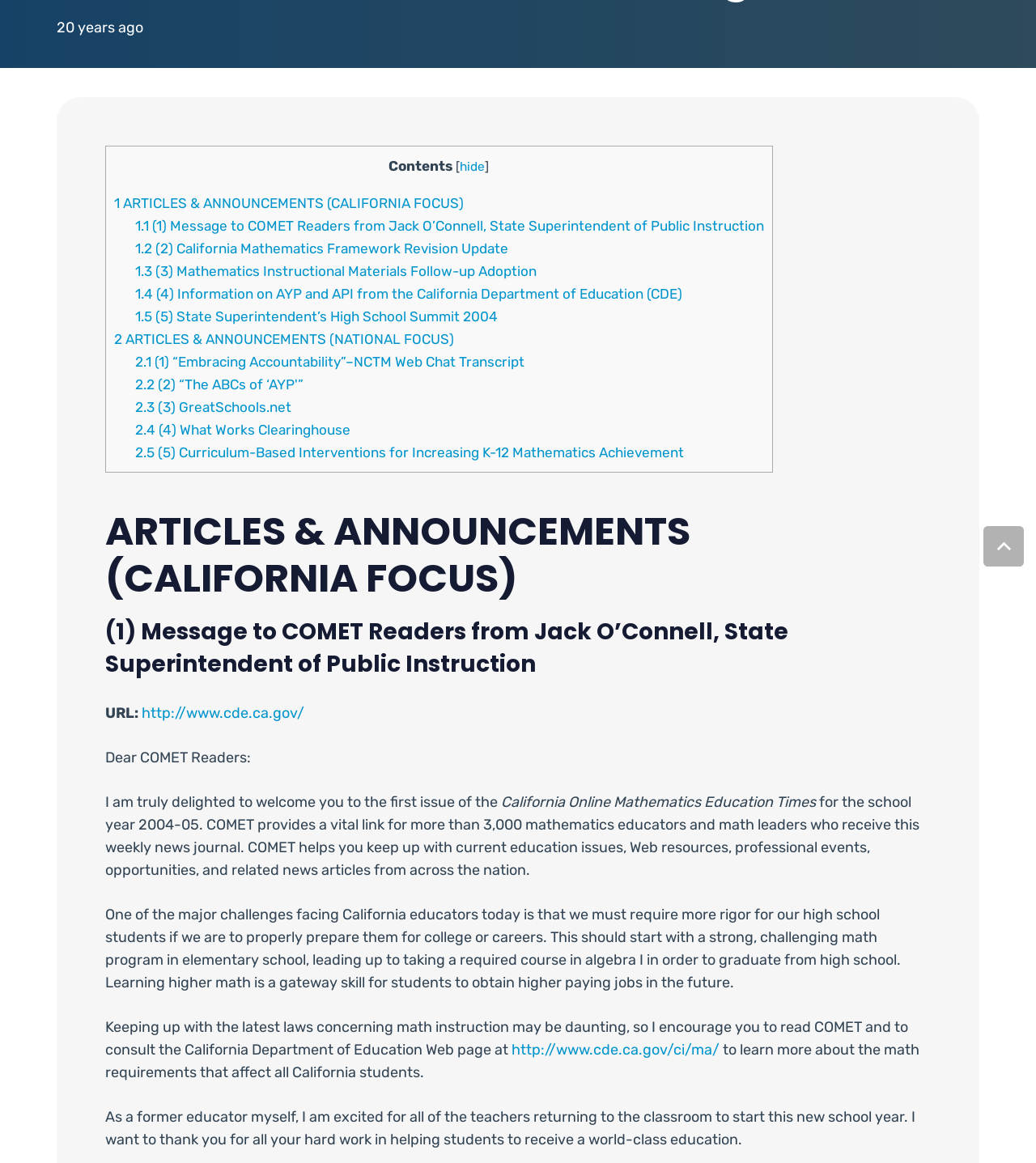Given the element description, predict the bounding box coordinates in the format (top-left x, top-left y, bottom-right x, bottom-right y), using floating point numbers between 0 and 1: http://www.cde.ca.gov/ci/ma/

[0.494, 0.895, 0.695, 0.91]